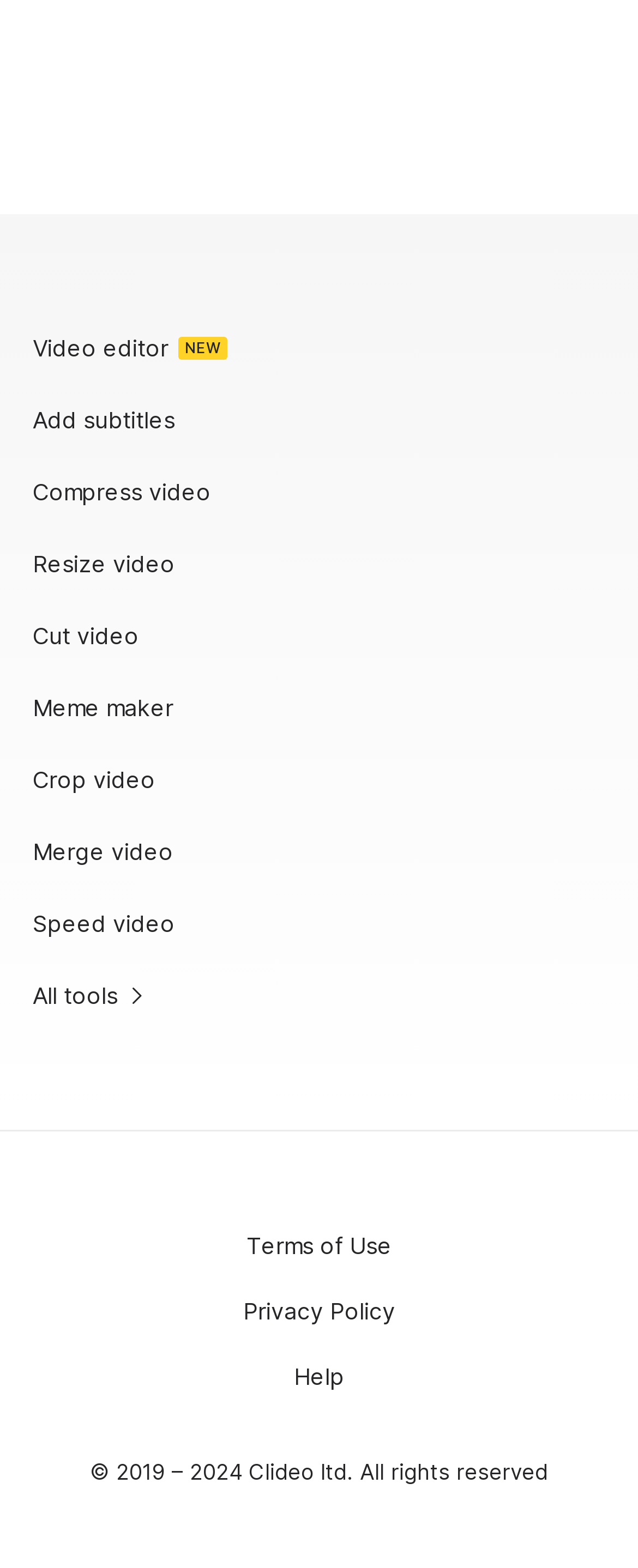Pinpoint the bounding box coordinates of the clickable area needed to execute the instruction: "Get help". The coordinates should be specified as four float numbers between 0 and 1, i.e., [left, top, right, bottom].

[0.422, 0.857, 0.578, 0.899]